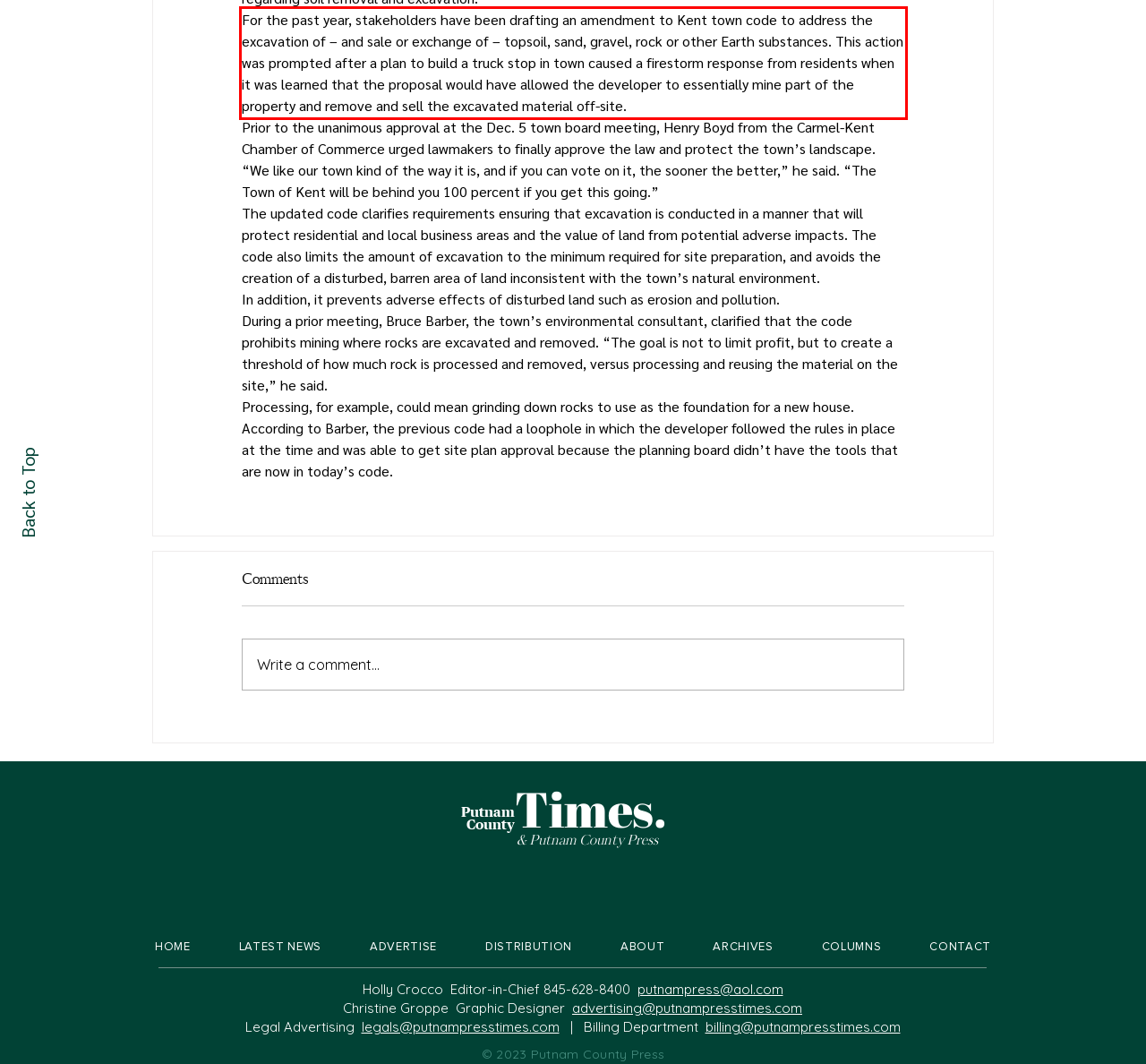Review the screenshot of the webpage and recognize the text inside the red rectangle bounding box. Provide the extracted text content.

For the past year, stakeholders have been drafting an amendment to Kent town code to address the excavation of – and sale or exchange of – topsoil, sand, gravel, rock or other Earth substances. This action was prompted after a plan to build a truck stop in town caused a firestorm response from residents when it was learned that the proposal would have allowed the developer to essentially mine part of the property and remove and sell the excavated material off-site.